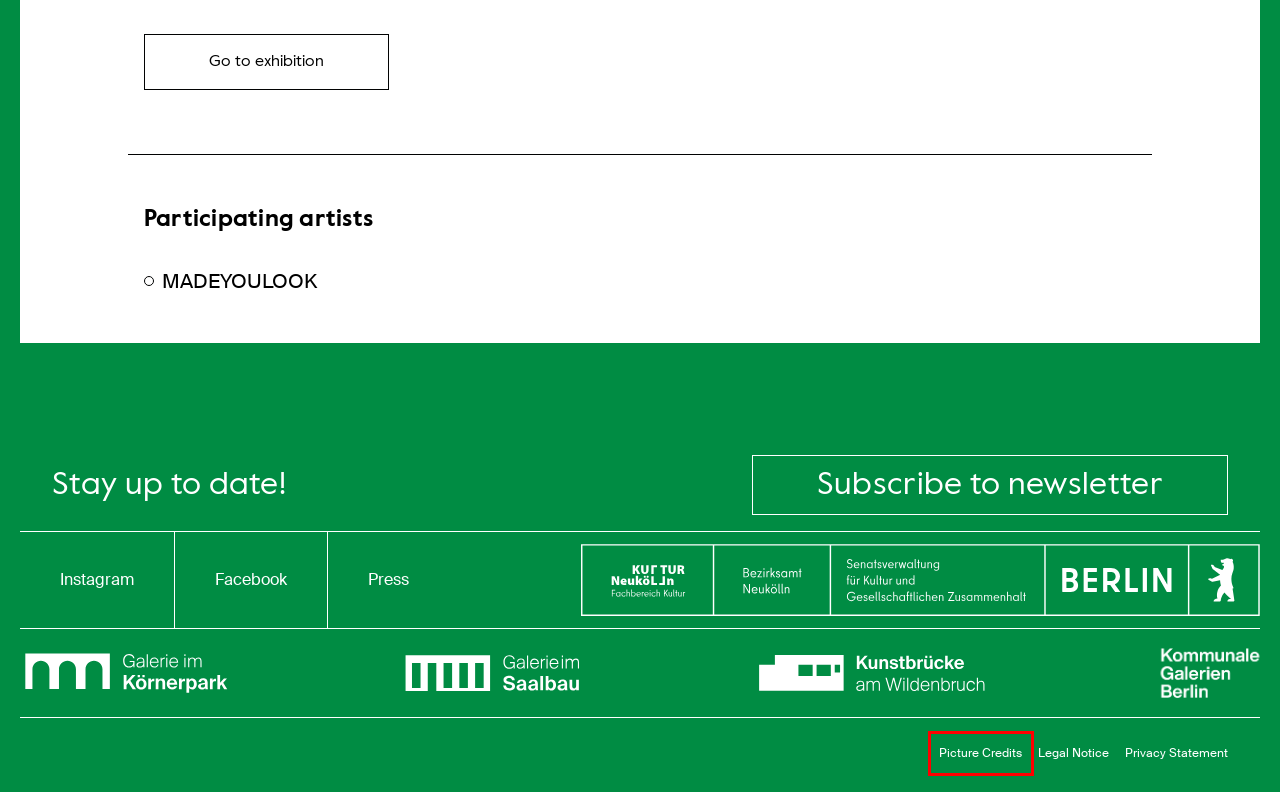You have a screenshot of a webpage with a red bounding box around an element. Select the webpage description that best matches the new webpage after clicking the element within the red bounding box. Here are the descriptions:
A. Home • Galerie im Saalbau
B. KGB – Der Arbeitskreis Kommunale Galerien Berlin
C. Legal Notice • Galerie im Körnerpark
D. Home • Kunstbrücke am Wildenbruch
E. Press • Galerie im Körnerpark
F. Fachbereich Kultur  - Berlin.de
G. Picture Credits • Galerie im Körnerpark
H. Newsletter • Galerie im Körnerpark

G